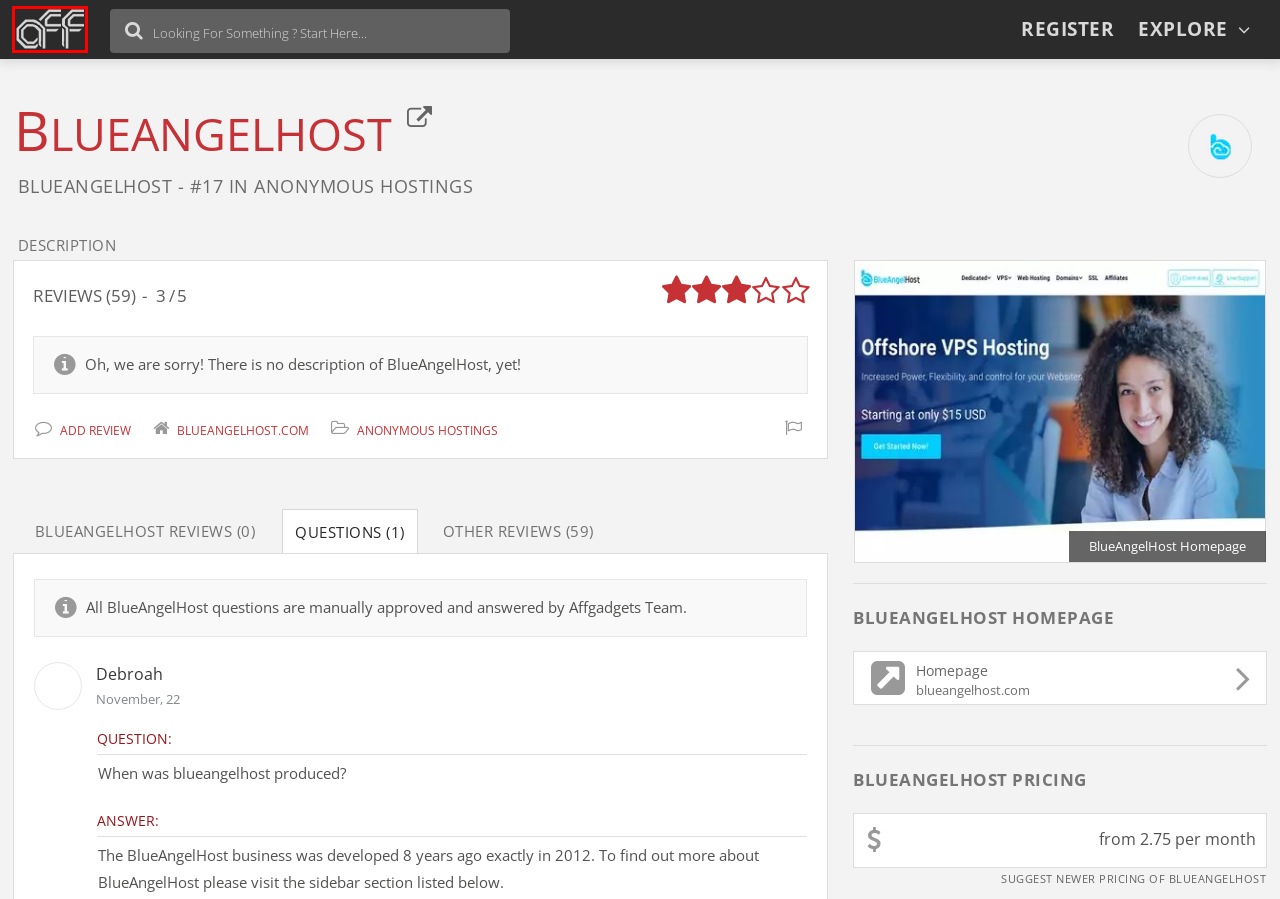Analyze the screenshot of a webpage with a red bounding box and select the webpage description that most accurately describes the new page resulting from clicking the element inside the red box. Here are the candidates:
A. What Is Affgadgets.com ? - Affgadgets.com
B. Affgadgets.com - Honest & Authenthic Reviews Of Digital Products
C. Popular Business & Marketing Products - Affgadgets.com
D. Most Reviewed Marketing & Business Tools - Affgadgets.com
E. Suggest A Product - Affgadgets.com
F. Consulting - Affgadgets.com
G. Affiliate Networks - Affgadgets.com
H. Free Business Products & Services - Affgadgets.com

B